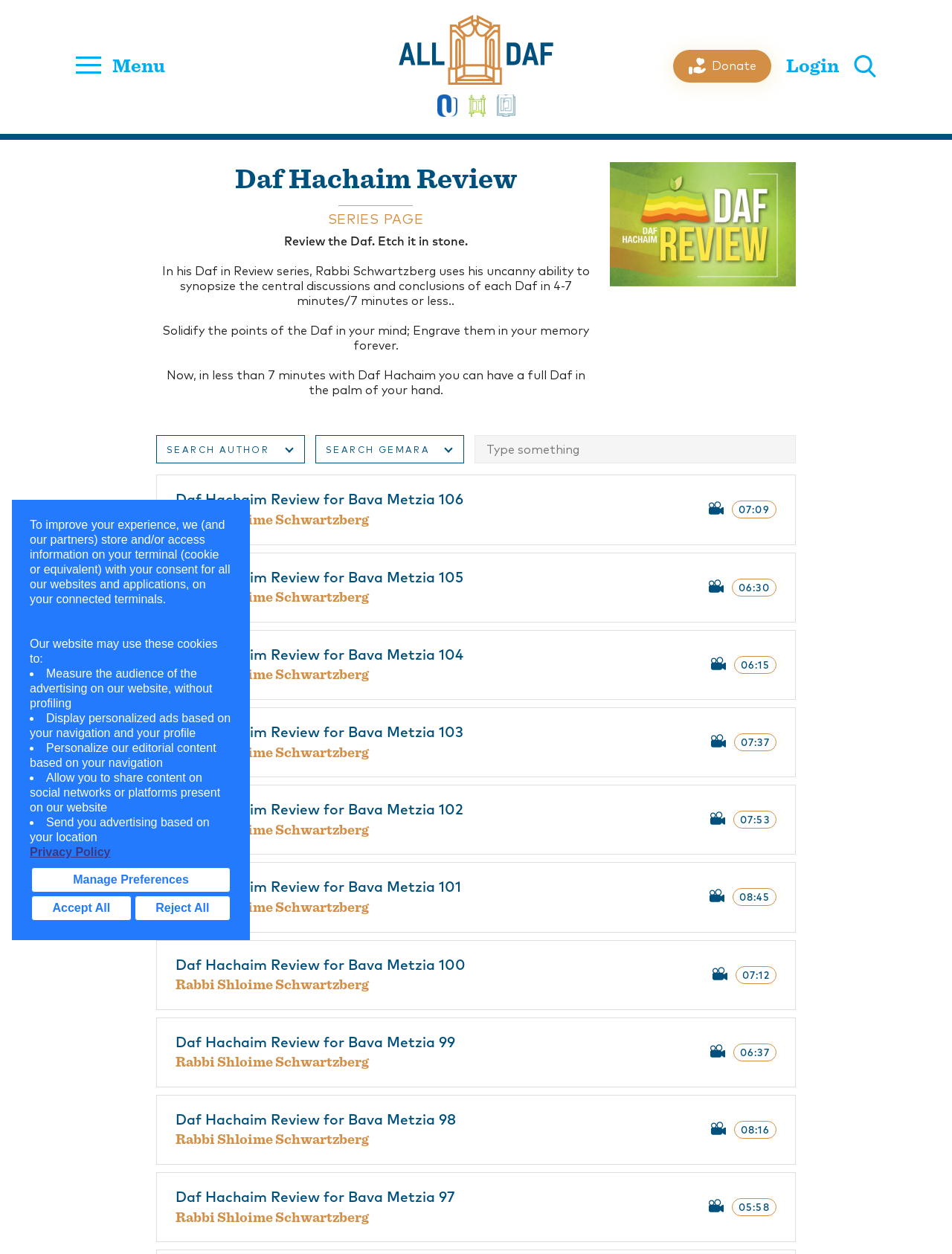Locate the bounding box coordinates of the element's region that should be clicked to carry out the following instruction: "Click the 'Login' link". The coordinates need to be four float numbers between 0 and 1, i.e., [left, top, right, bottom].

[0.825, 0.045, 0.881, 0.06]